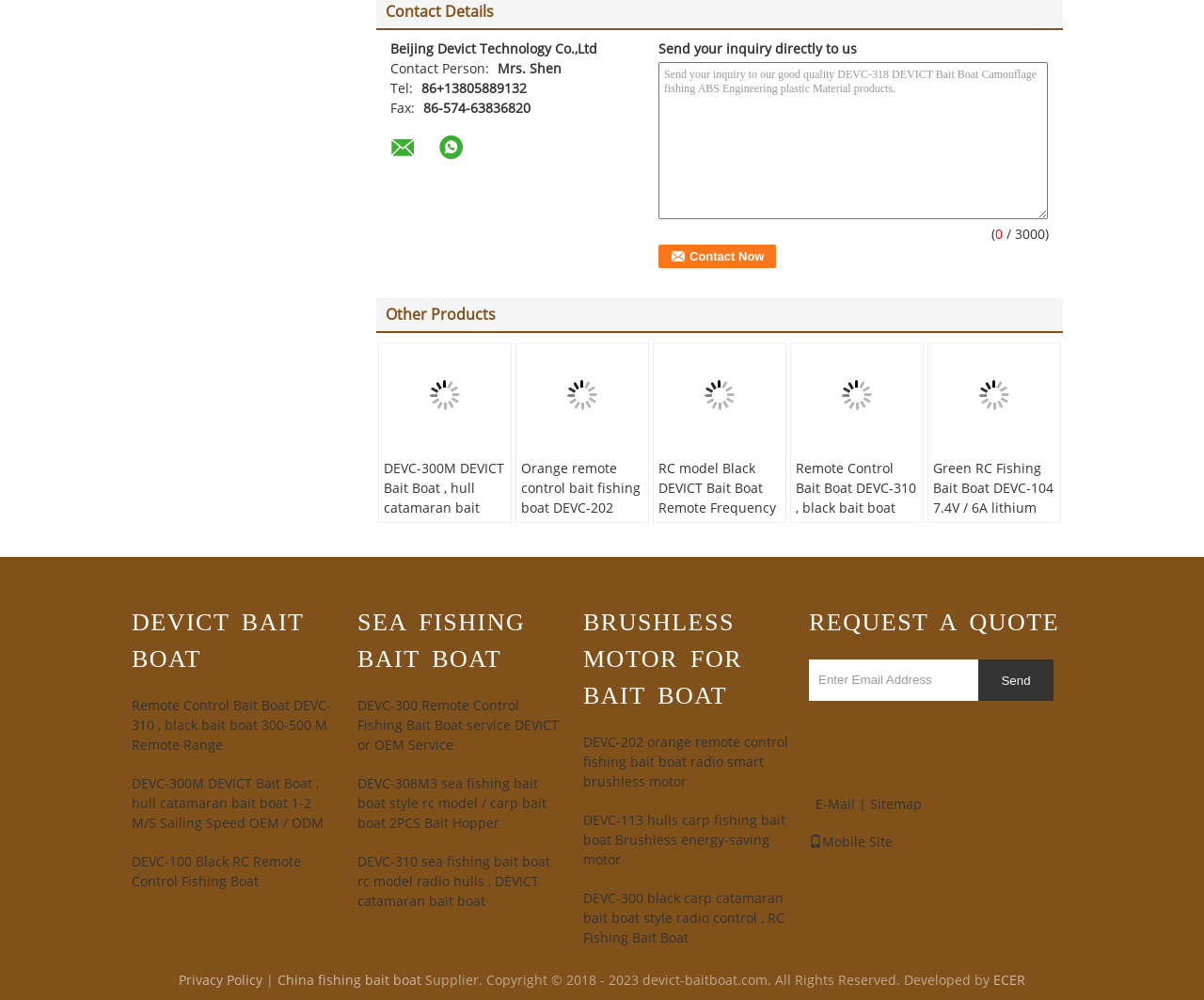Find the bounding box coordinates of the element to click in order to complete this instruction: "Enter Email Address". The bounding box coordinates must be four float numbers between 0 and 1, denoted as [left, top, right, bottom].

[0.672, 0.659, 0.812, 0.701]